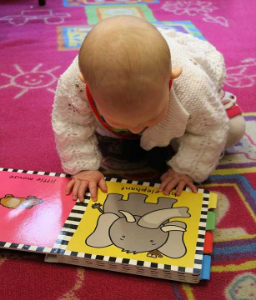What is the elephant's mood?
Using the image, respond with a single word or phrase.

Cheerful